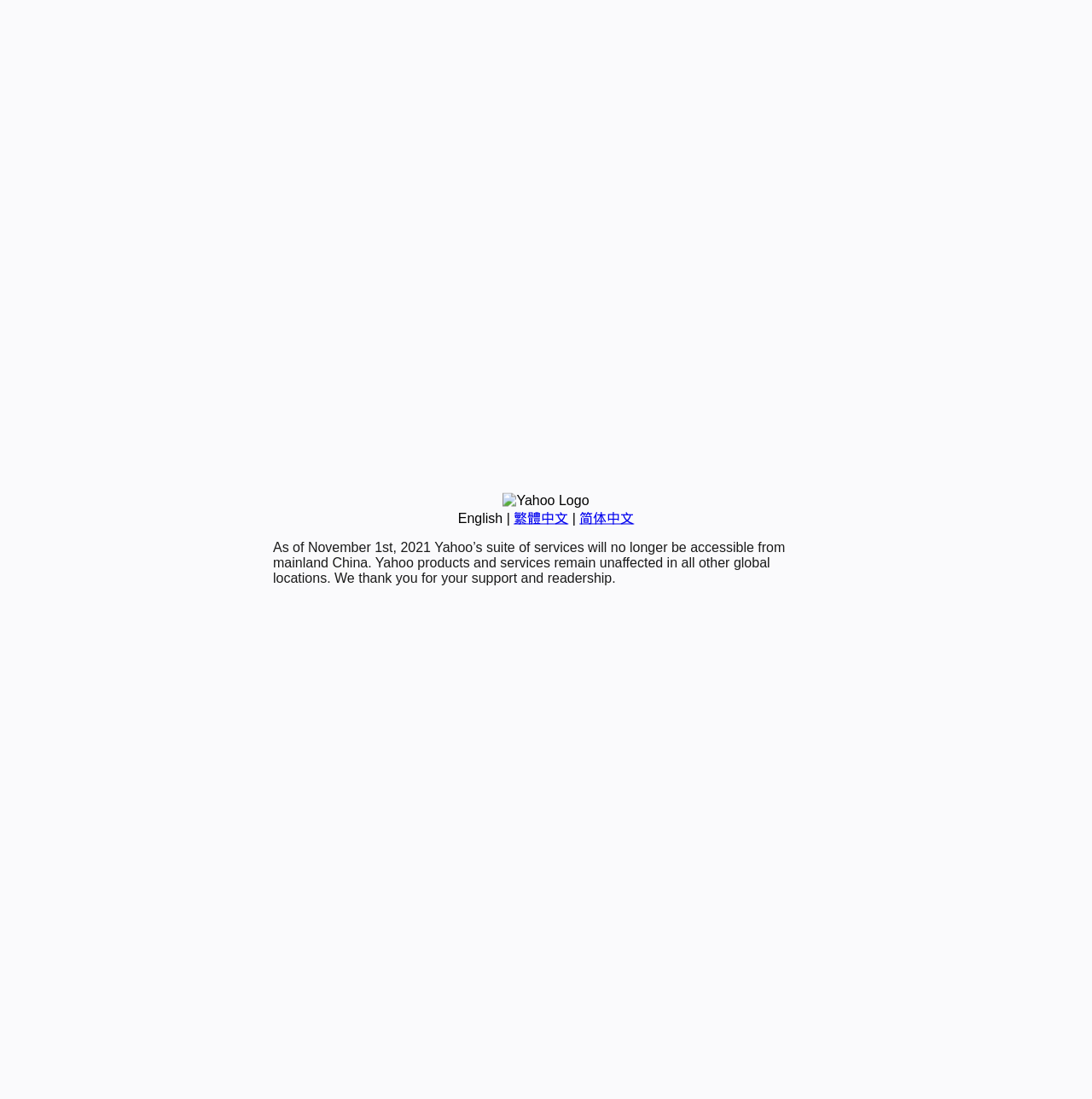From the given element description: "English", find the bounding box for the UI element. Provide the coordinates as four float numbers between 0 and 1, in the order [left, top, right, bottom].

[0.419, 0.465, 0.46, 0.478]